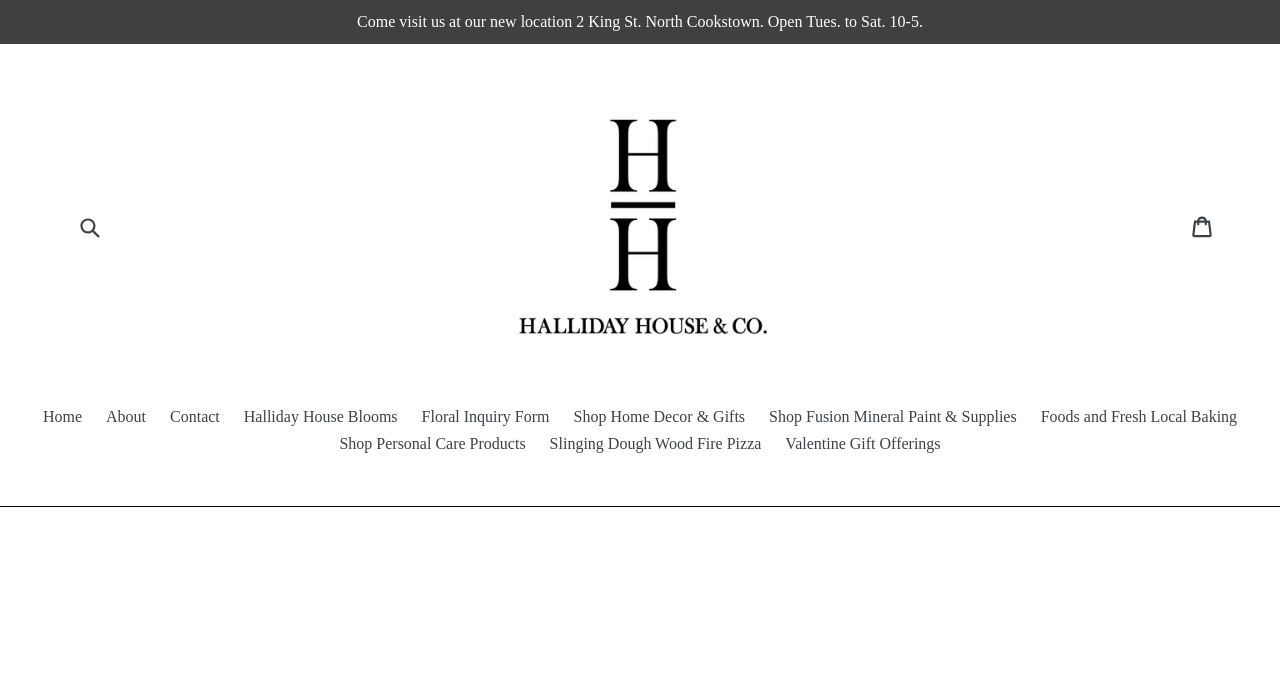Using the image as a reference, answer the following question in as much detail as possible:
What is the business hour of the new location?

I found the business hour by looking at the StaticText element with the text 'Come visit us at our new location 2 King St. North Cookstown. Open Tues. to Sat. 10-5.' which is located at the top of the page.